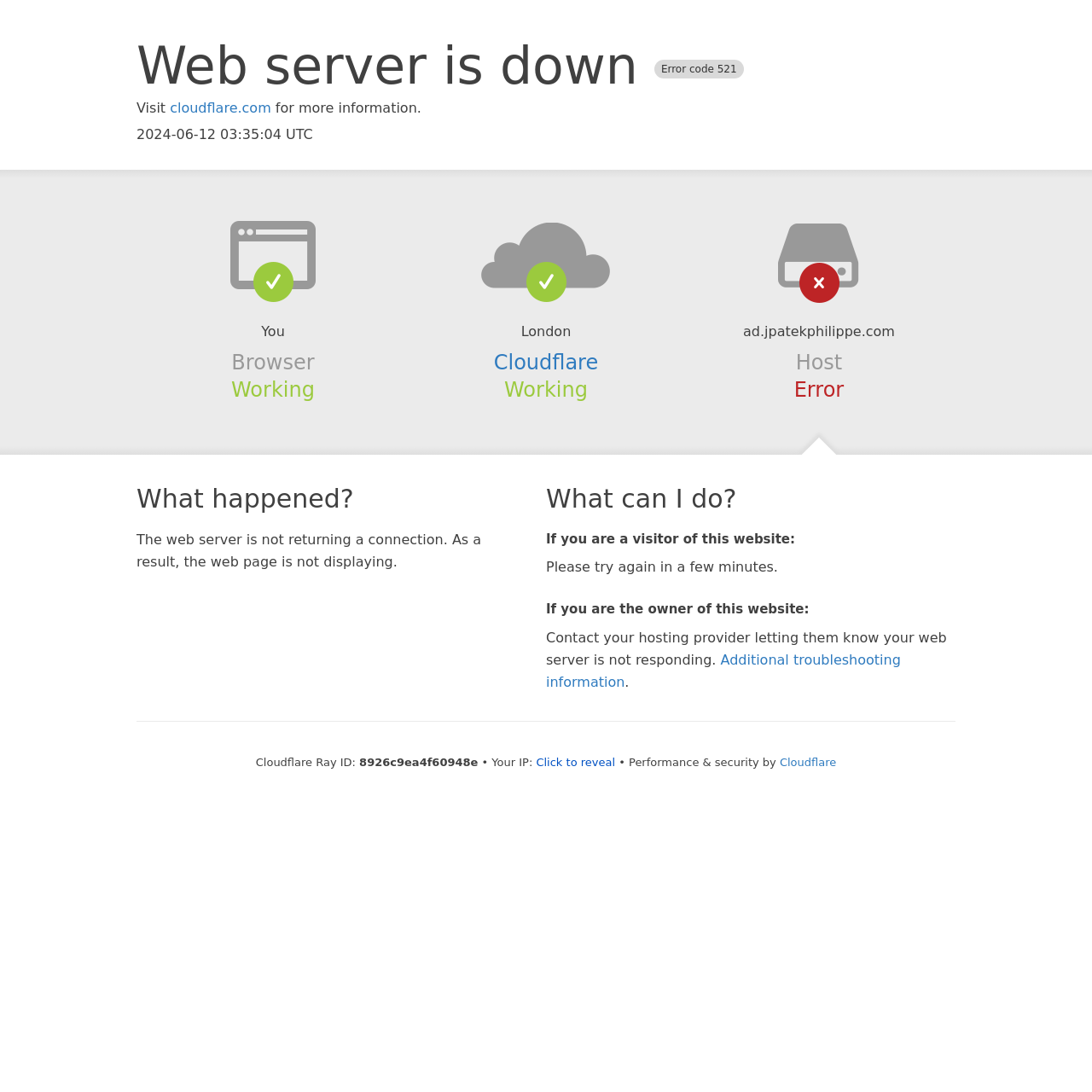Illustrate the webpage with a detailed description.

This webpage appears to be an error page, indicating that the web server is down. At the top, there is a heading that reads "Web server is down Error code 521". Below this heading, there is a link to "cloudflare.com" with a brief description. The current date and time, "2024-06-12 03:35:04 UTC", is displayed nearby.

The page is divided into sections, with headings such as "Browser", "Cloudflare", and "Host". Under "Browser", it says "Working" and lists the location as "London". The "Cloudflare" section has a link to "Cloudflare" and also indicates that it is "Working". The "Host" section displays the domain "ad.jpatekphilippe.com" and indicates that it is experiencing an "Error".

Further down the page, there are sections explaining what happened and what can be done. The "What happened?" section explains that the web server is not returning a connection, causing the webpage to not display. The "What can I do?" section provides guidance for both visitors and owners of the website. Visitors are advised to try again in a few minutes, while owners are instructed to contact their hosting provider.

At the bottom of the page, there is additional information, including a "Cloudflare Ray ID" and the visitor's IP address, which can be revealed by clicking a button. The page is secured and optimized by Cloudflare, as indicated by a link at the bottom.